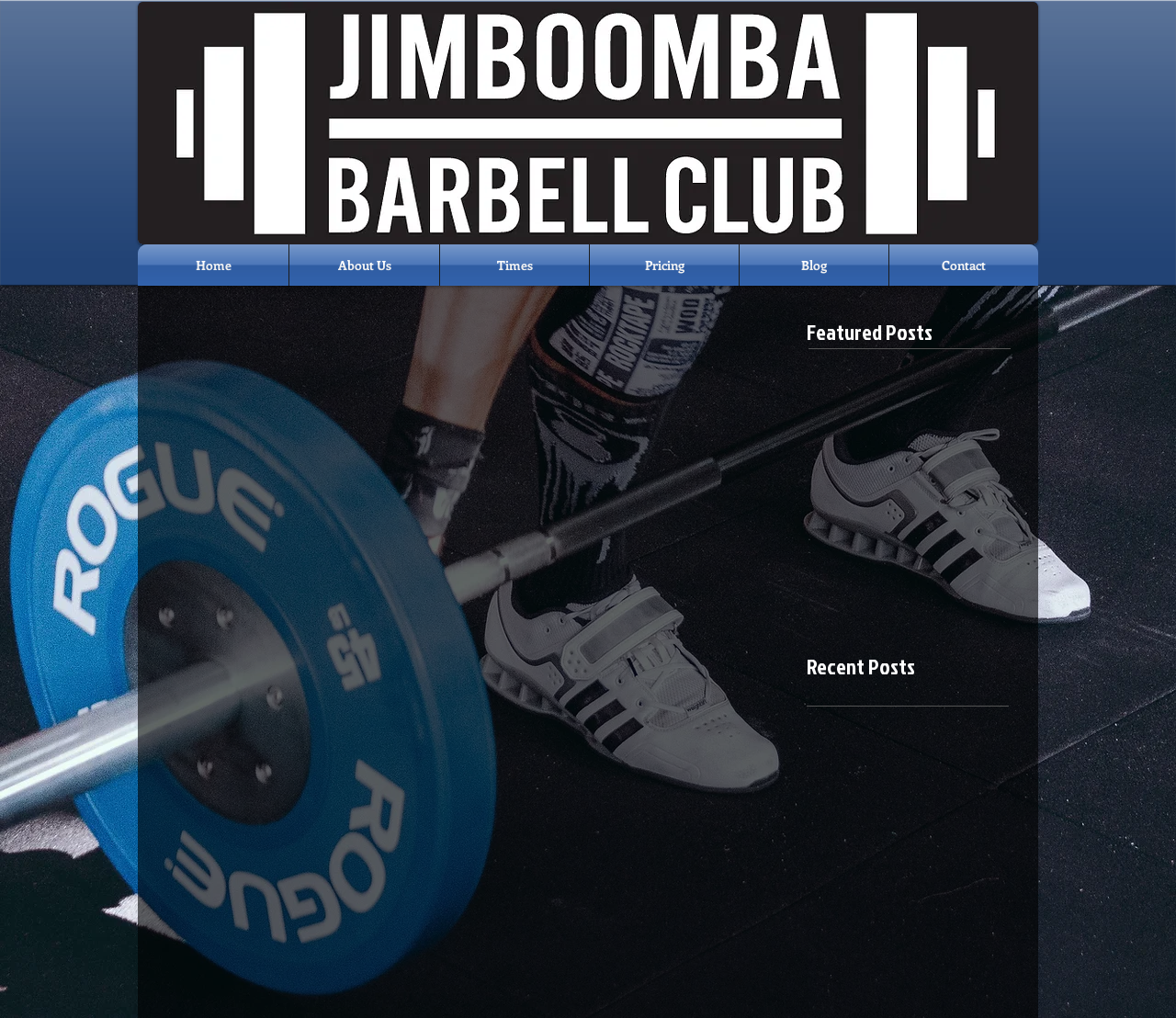What is the title of the second heading?
Please answer using one word or phrase, based on the screenshot.

Recent Posts